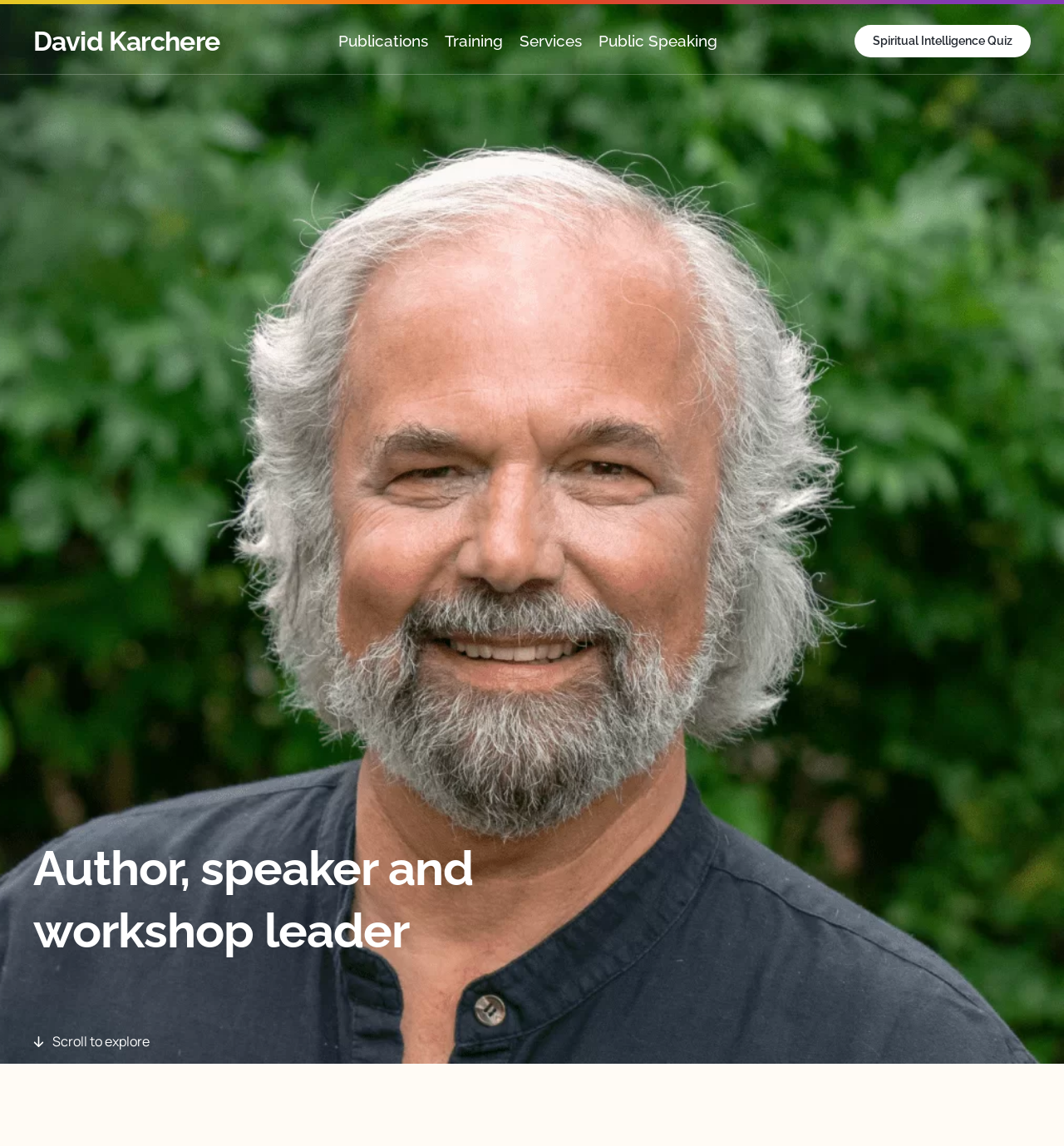What is the name of the book written by David Karchere?
Please provide a single word or phrase as the answer based on the screenshot.

A Conscious Guide to the Opening